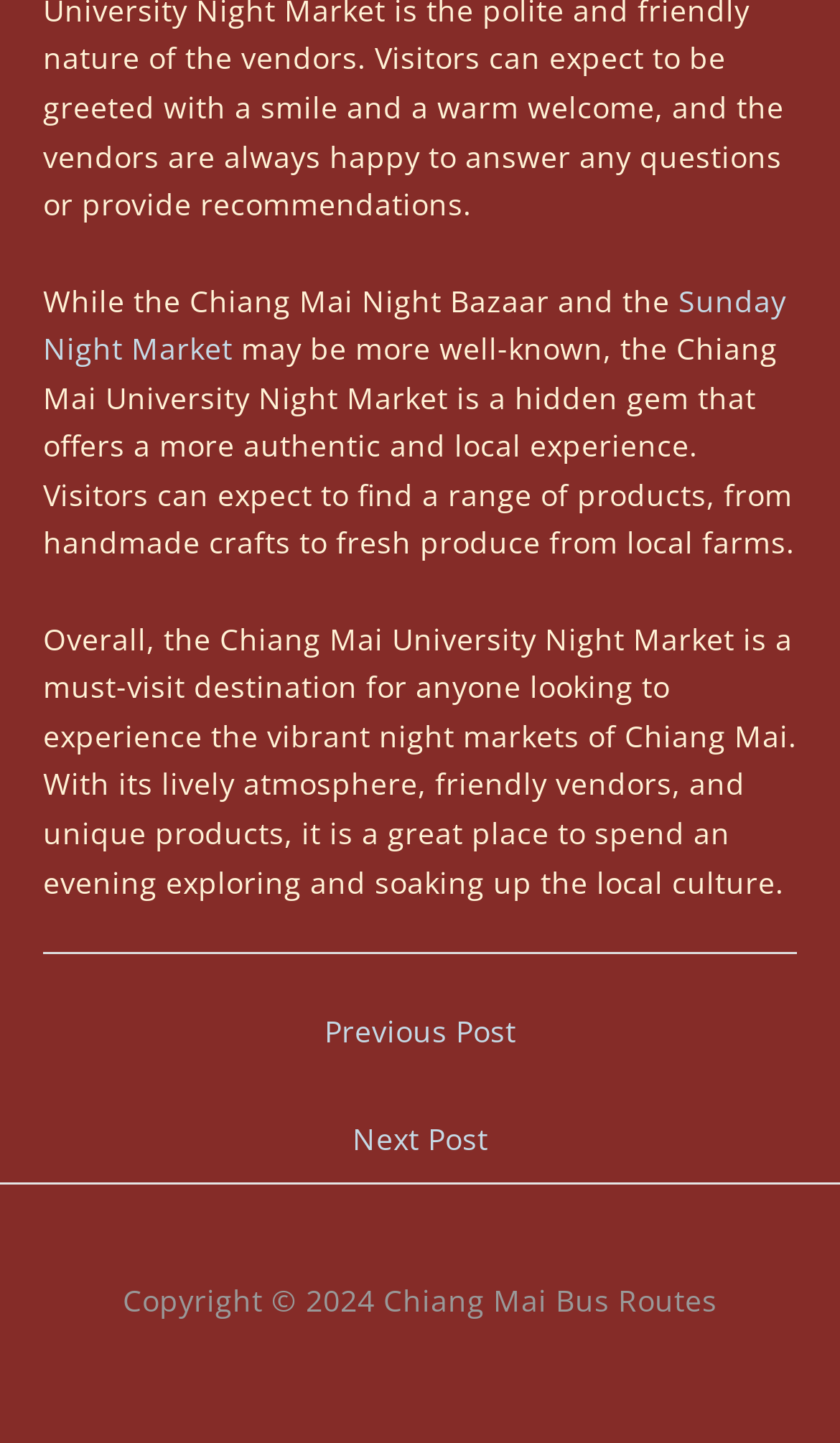Find the bounding box coordinates for the element described here: "← Previous Post".

[0.074, 0.694, 0.926, 0.742]